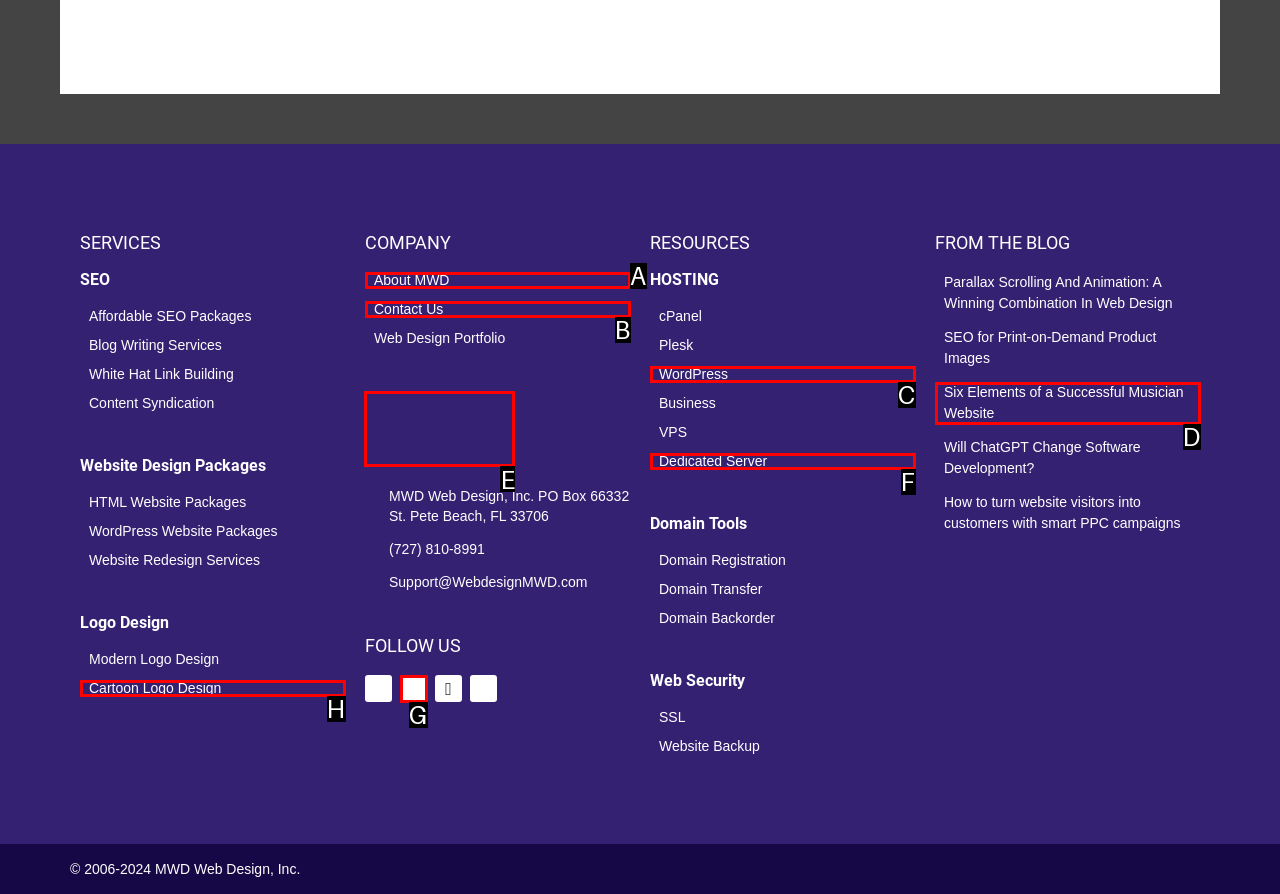Indicate the UI element to click to perform the task: Check out Web Design in Florida. Reply with the letter corresponding to the chosen element.

E